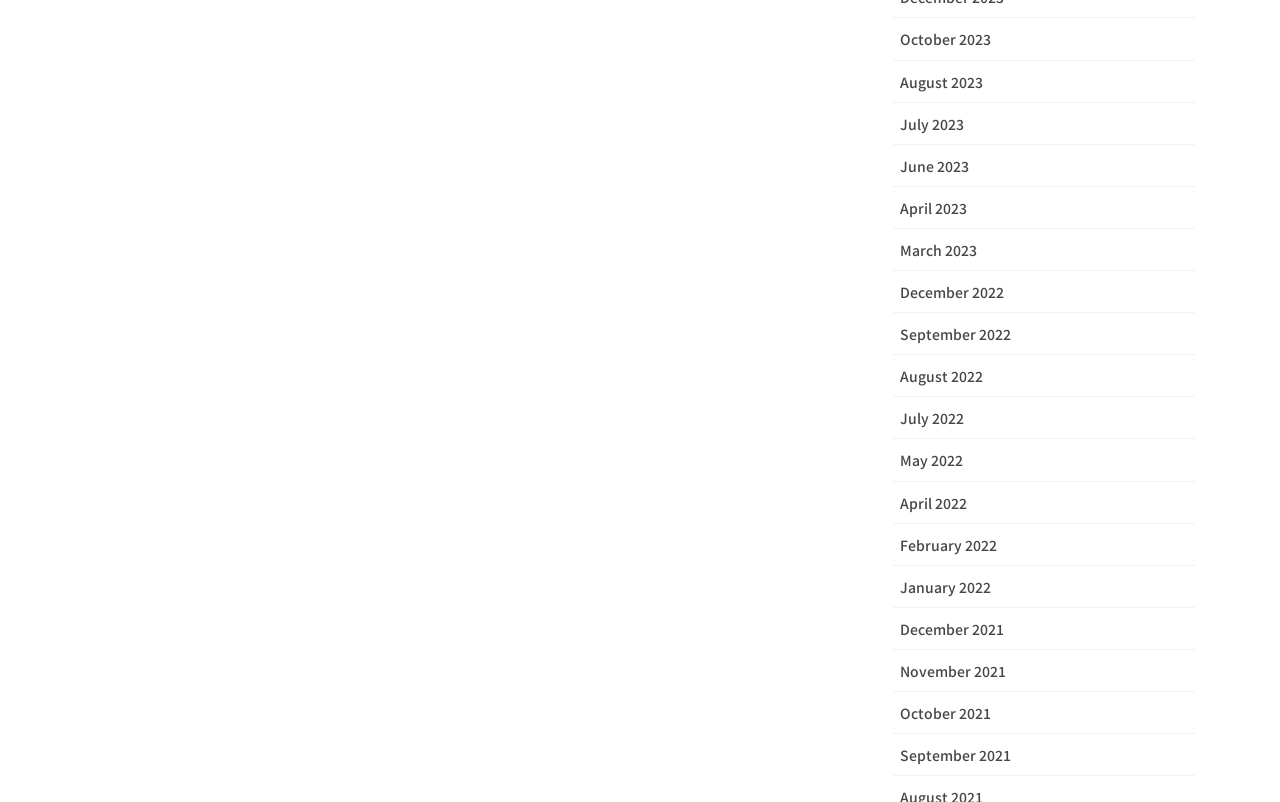Using the details in the image, give a detailed response to the question below:
How many months are listed from 2022?

I can count the number of links that correspond to months in 2022, which are September 2022, August 2022, July 2022, May 2022, April 2022, and February 2022. There are 6 months listed from 2022.